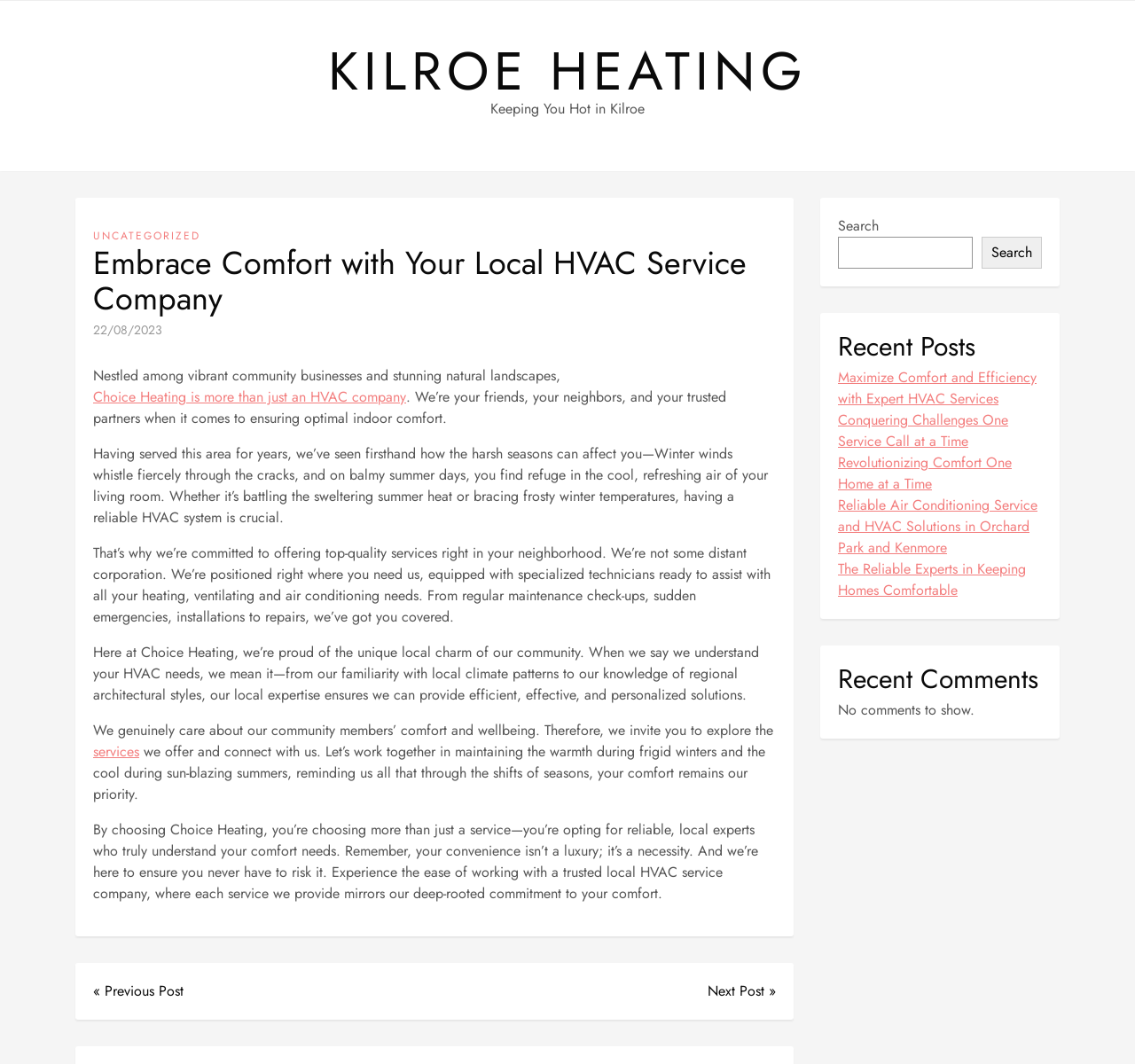Answer this question using a single word or a brief phrase:
What is the name of the HVAC service company?

Kilroe Heating